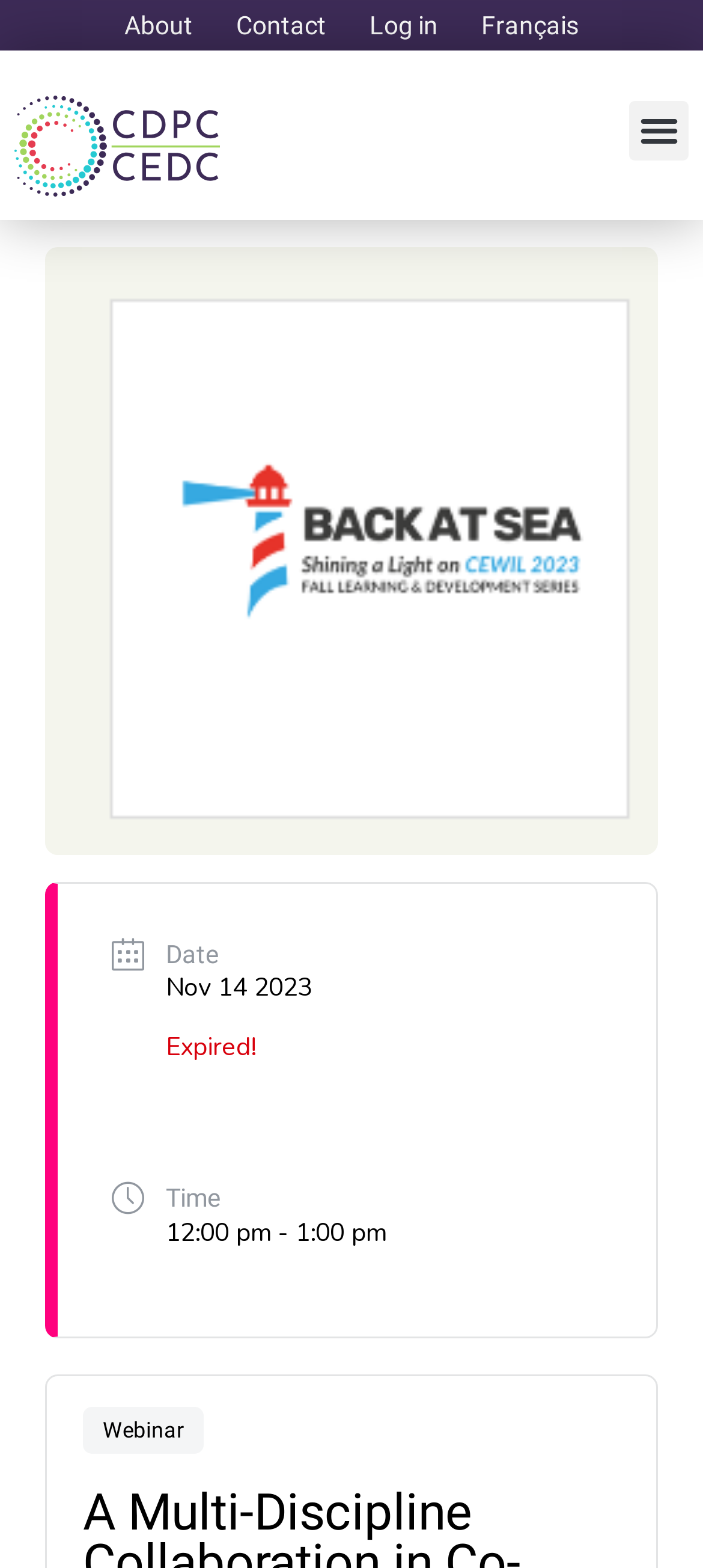Answer the question using only one word or a concise phrase: What is the status of the webinar?

Expired